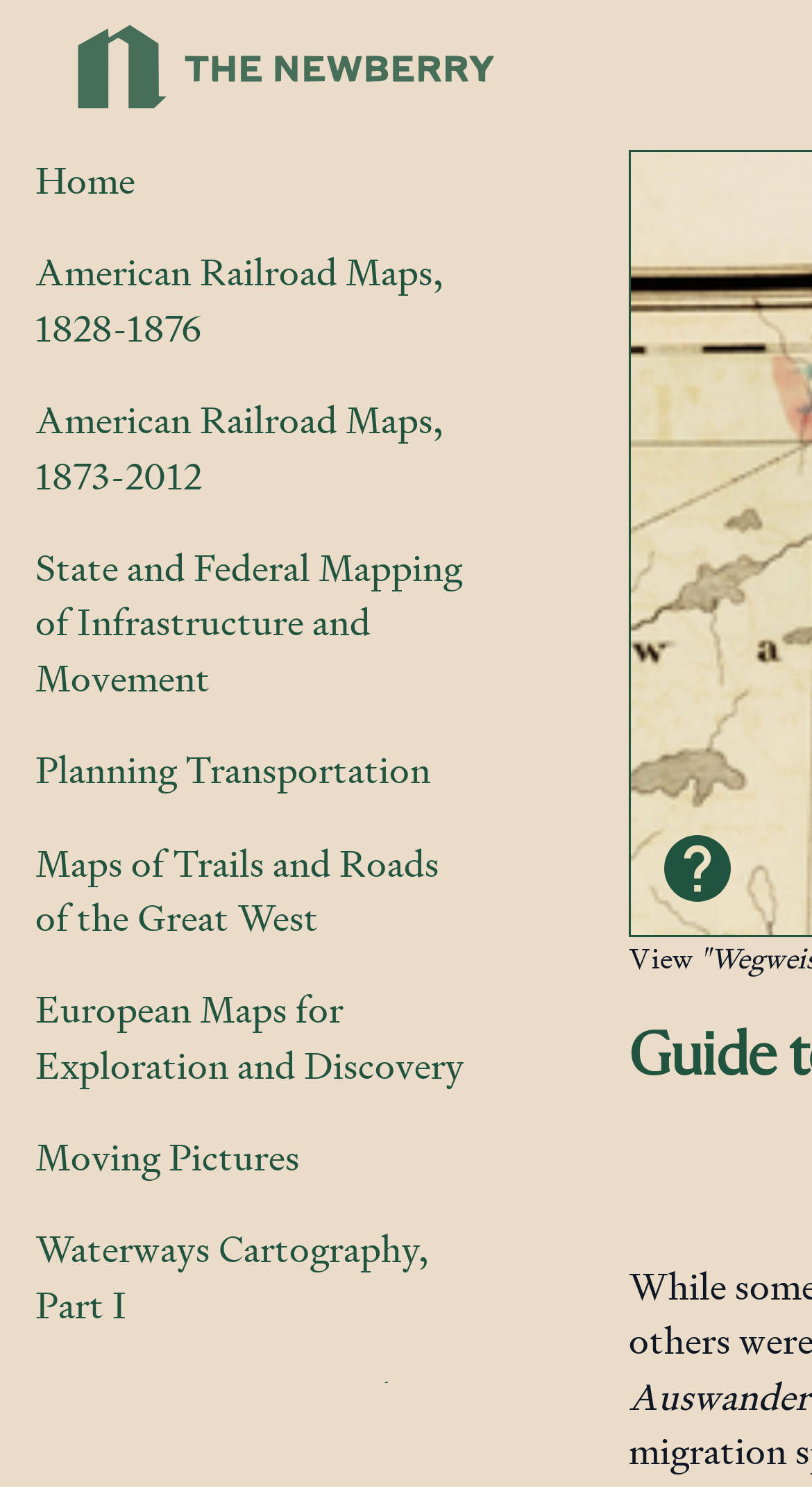Locate the bounding box coordinates of the region to be clicked to comply with the following instruction: "Access Maps of Trails and Roads of the Great West". The coordinates must be four float numbers between 0 and 1, in the form [left, top, right, bottom].

[0.01, 0.555, 0.585, 0.643]